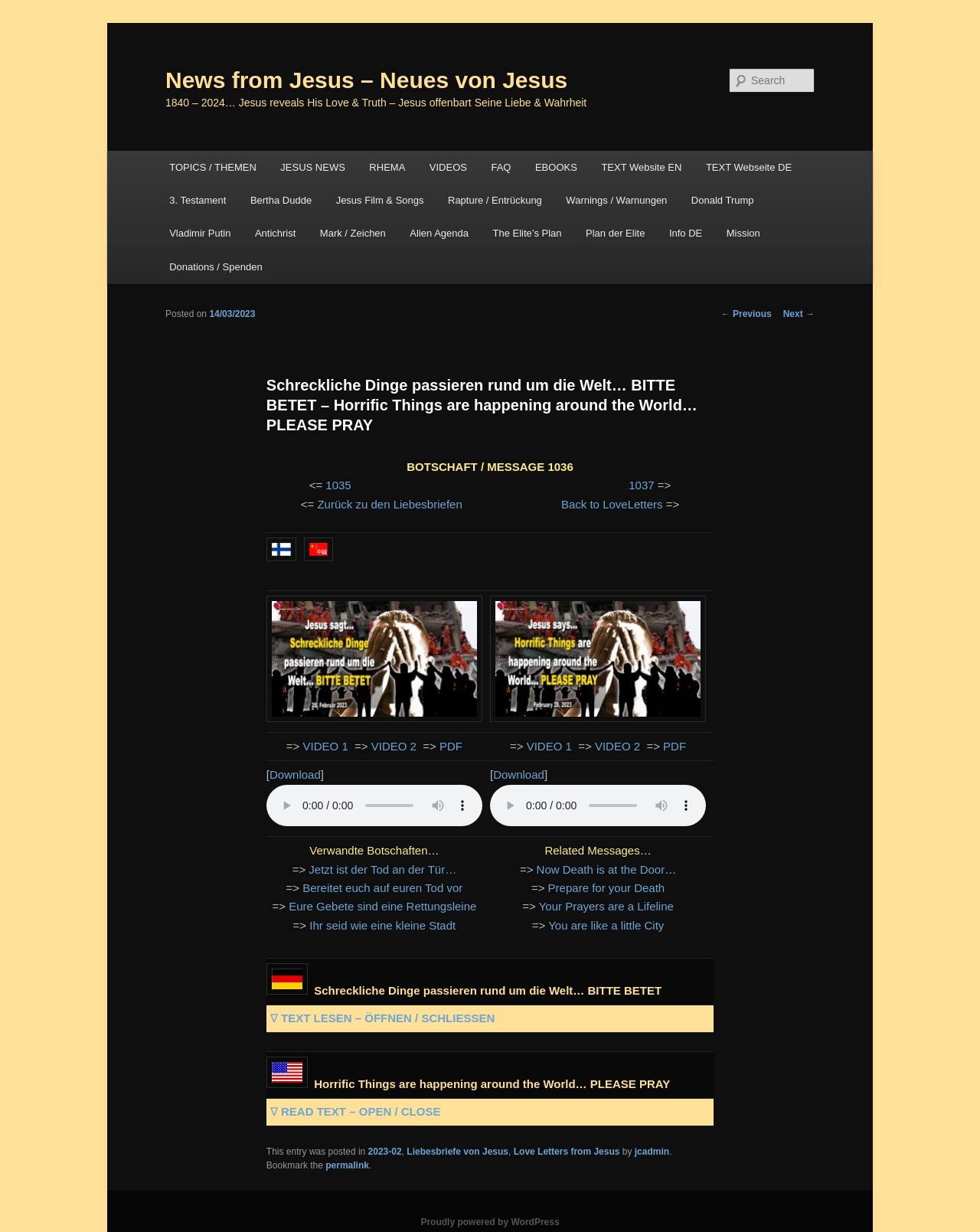Please identify the bounding box coordinates of the element that needs to be clicked to execute the following command: "Click on the flag of Finland". Provide the bounding box using four float numbers between 0 and 1, formatted as [left, top, right, bottom].

[0.272, 0.447, 0.302, 0.457]